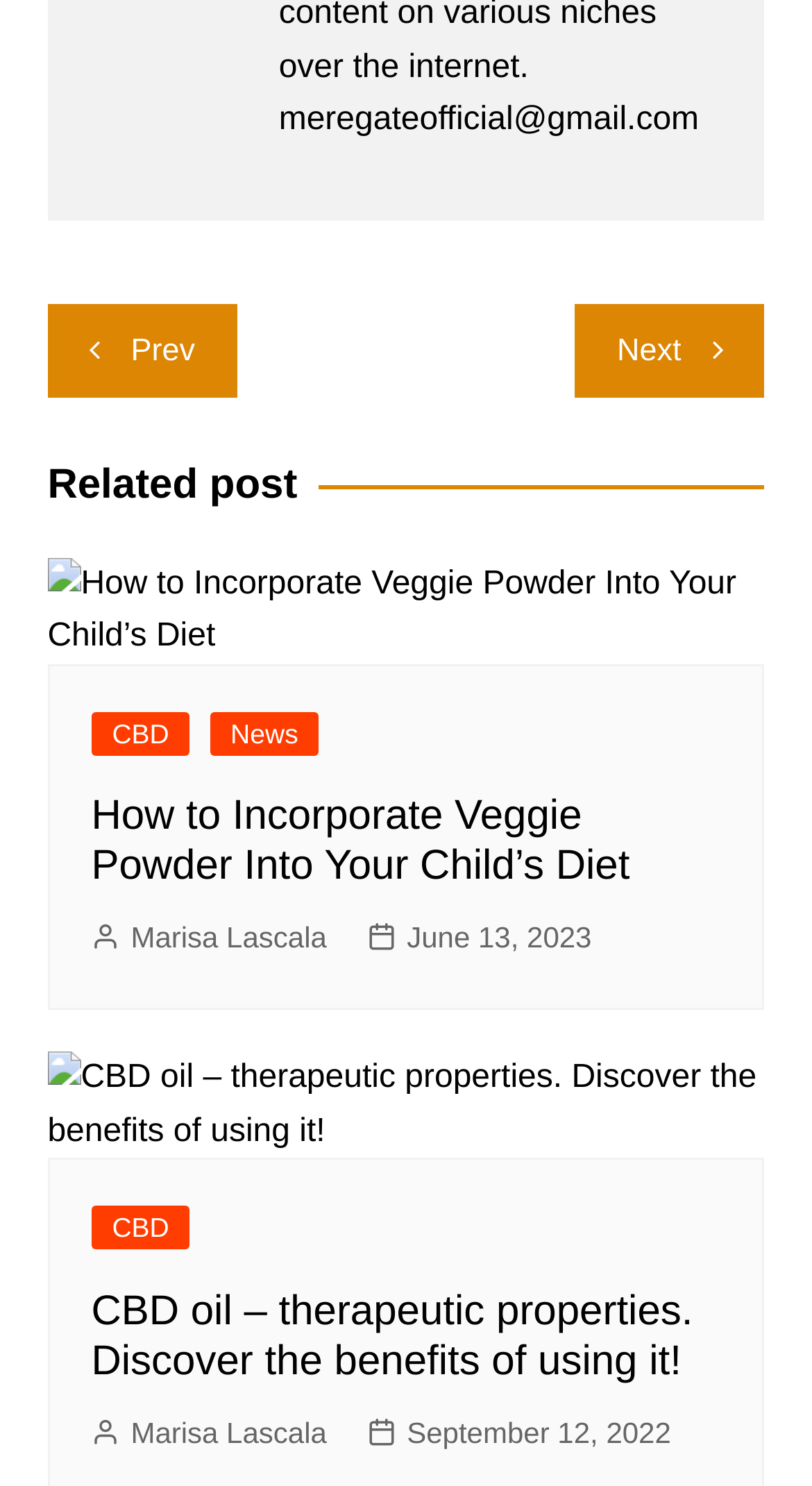Pinpoint the bounding box coordinates of the element to be clicked to execute the instruction: "Check the author of the post".

[0.112, 0.616, 0.402, 0.647]